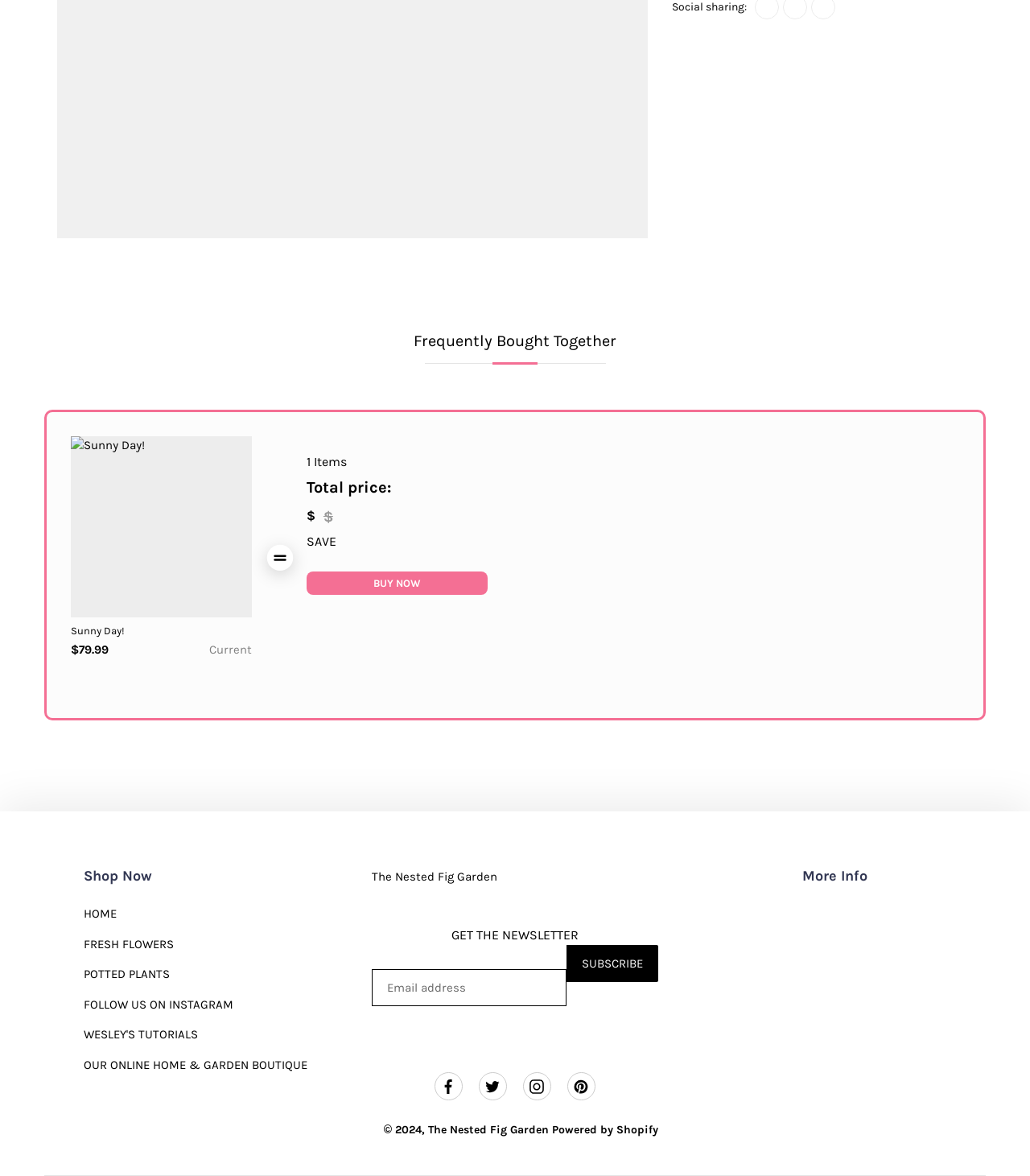Given the description of the UI element: "The Nested Fig Garden", predict the bounding box coordinates in the form of [left, top, right, bottom], with each value being a float between 0 and 1.

[0.361, 0.738, 0.483, 0.753]